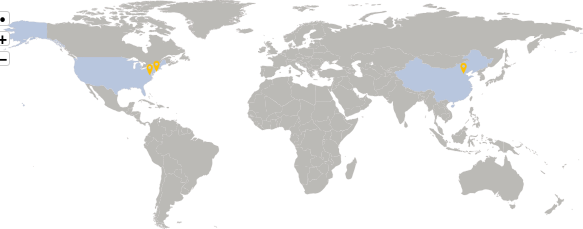Explain the image with as much detail as possible.

The image displays a world map, highlighting several regions with a light blue overlay, indicating areas of interest or activity. Prominently marked are locations in the United States and China, represented by yellow pins, suggesting significant points of interest or data collection. The map is positioned against a neutral gray background, creating a clear visual contrast that emphasizes the highlighted areas. To the upper left of the map, there are navigation controls for zooming in and out, enhancing the user’s ability to explore different geographical areas in detail. This interactive element suggests the map is part of an analytical tool or platform focused on global data visualization.